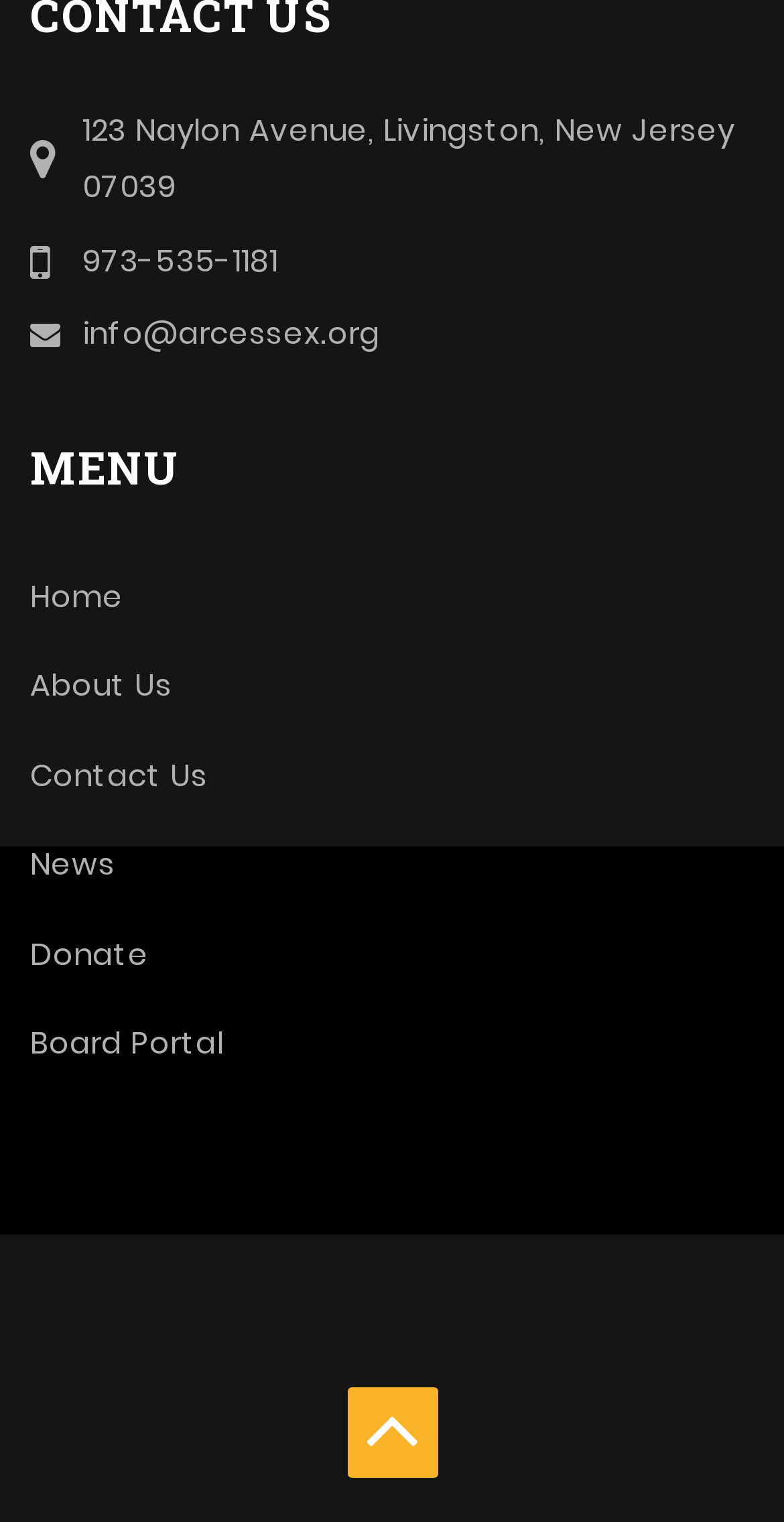What is the address of the organization?
Using the image, respond with a single word or phrase.

123 Naylon Avenue, Livingston, New Jersey 07039